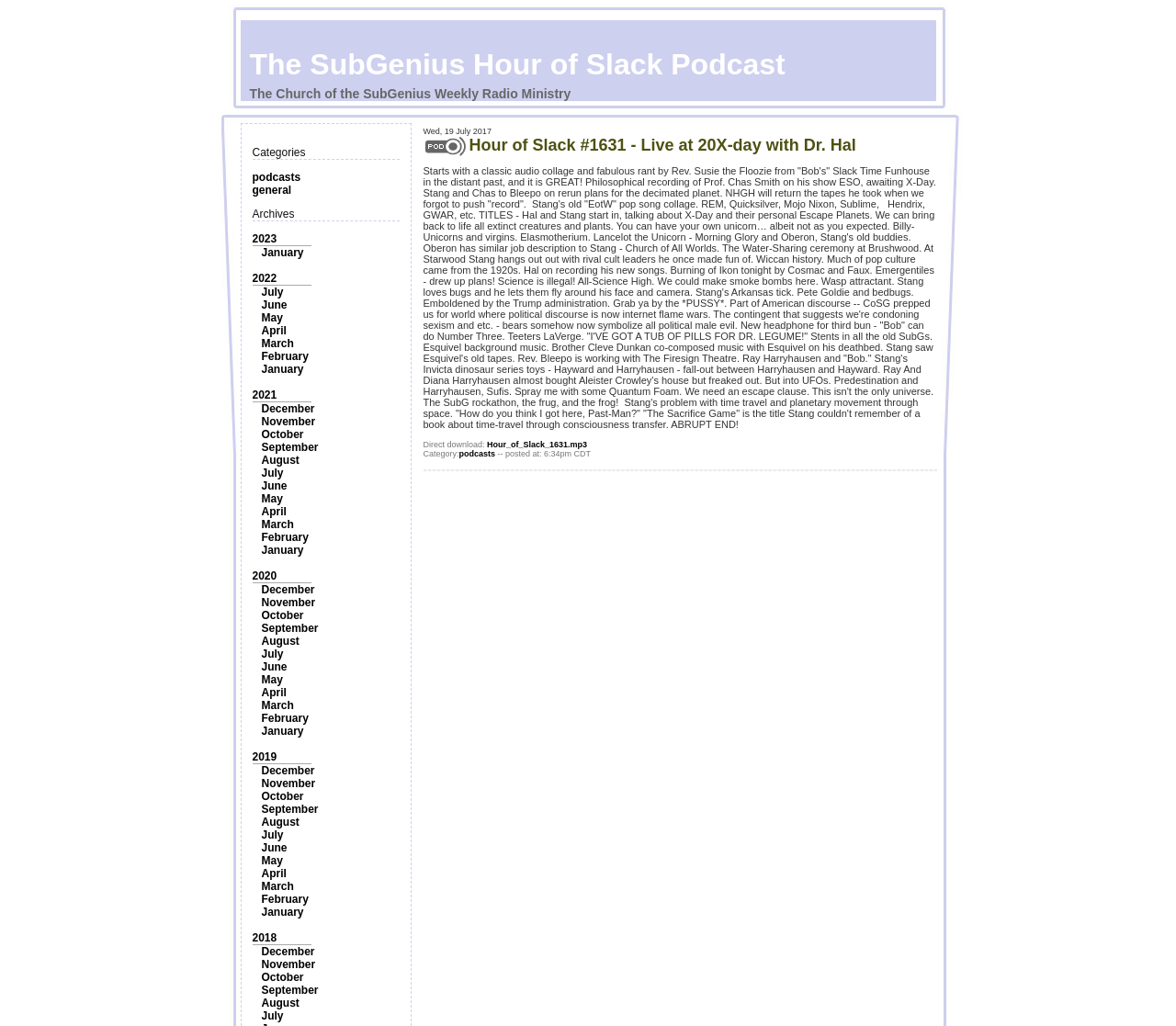Can you pinpoint the bounding box coordinates for the clickable element required for this instruction: "Click on the '2018' link"? The coordinates should be four float numbers between 0 and 1, i.e., [left, top, right, bottom].

[0.214, 0.908, 0.235, 0.92]